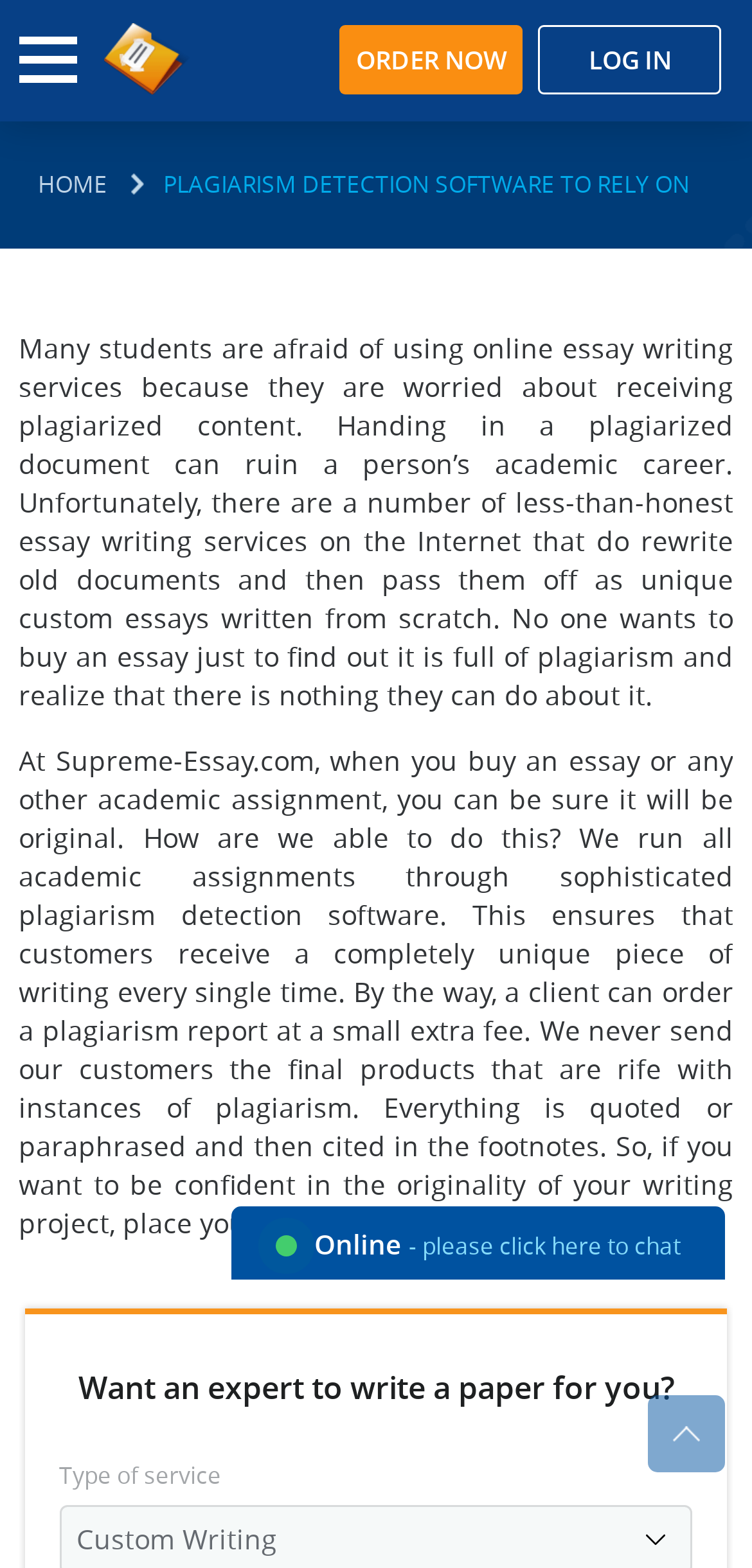What type of service is offered by the website?
Please elaborate on the answer to the question with detailed information.

I inferred the type of service offered by the website by reading the text and looking at the overall structure of the webpage. The text mentions essays and academic assignments, and the webpage has a section for ordering papers, which suggests that the website offers essay writing services.